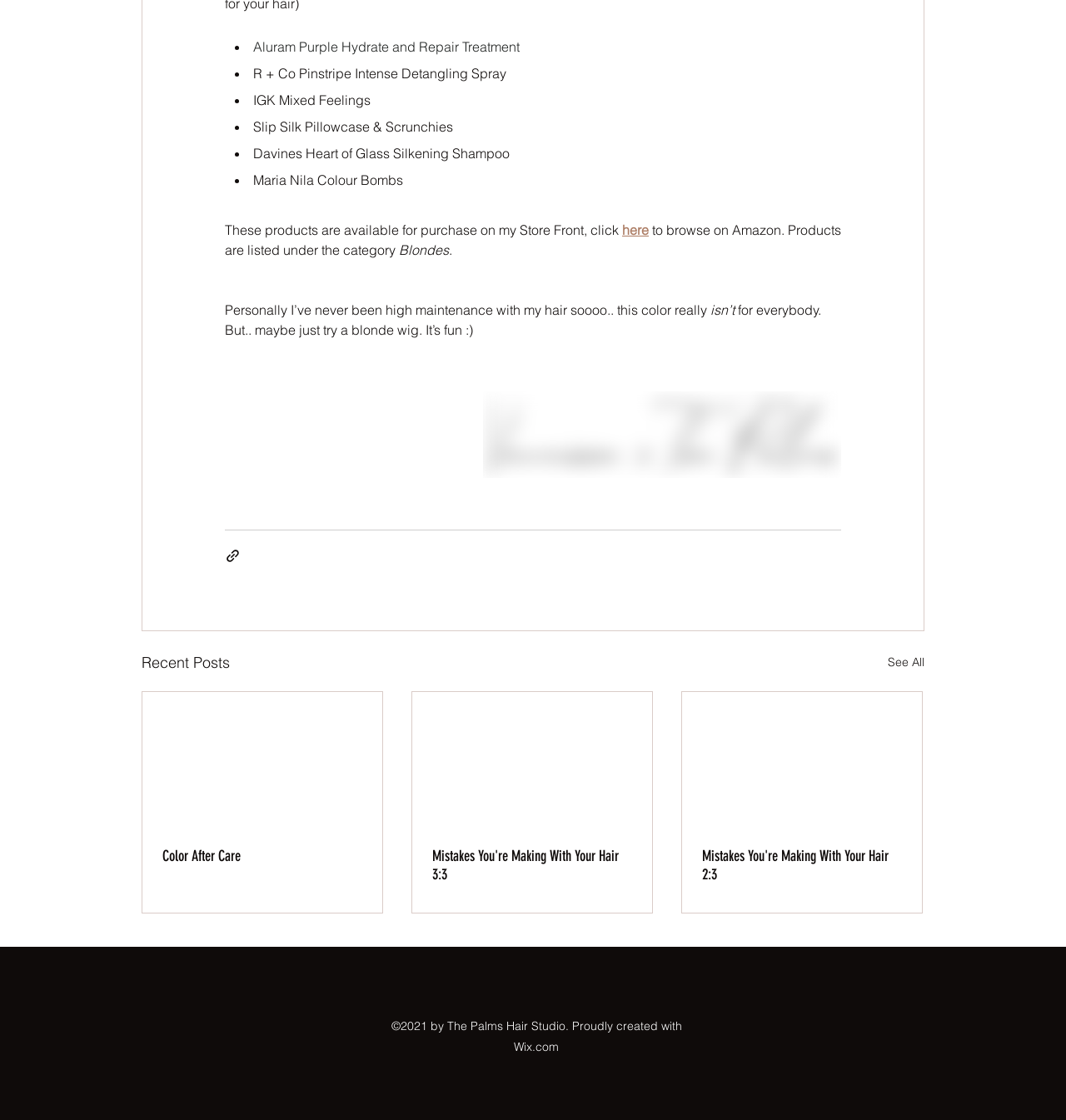Observe the image and answer the following question in detail: What is the name of the hair studio?

The name of the hair studio is 'The Palms Hair Studio', which can be found in the footer of the webpage, along with the copyright information '©2021 by The Palms Hair Studio'.